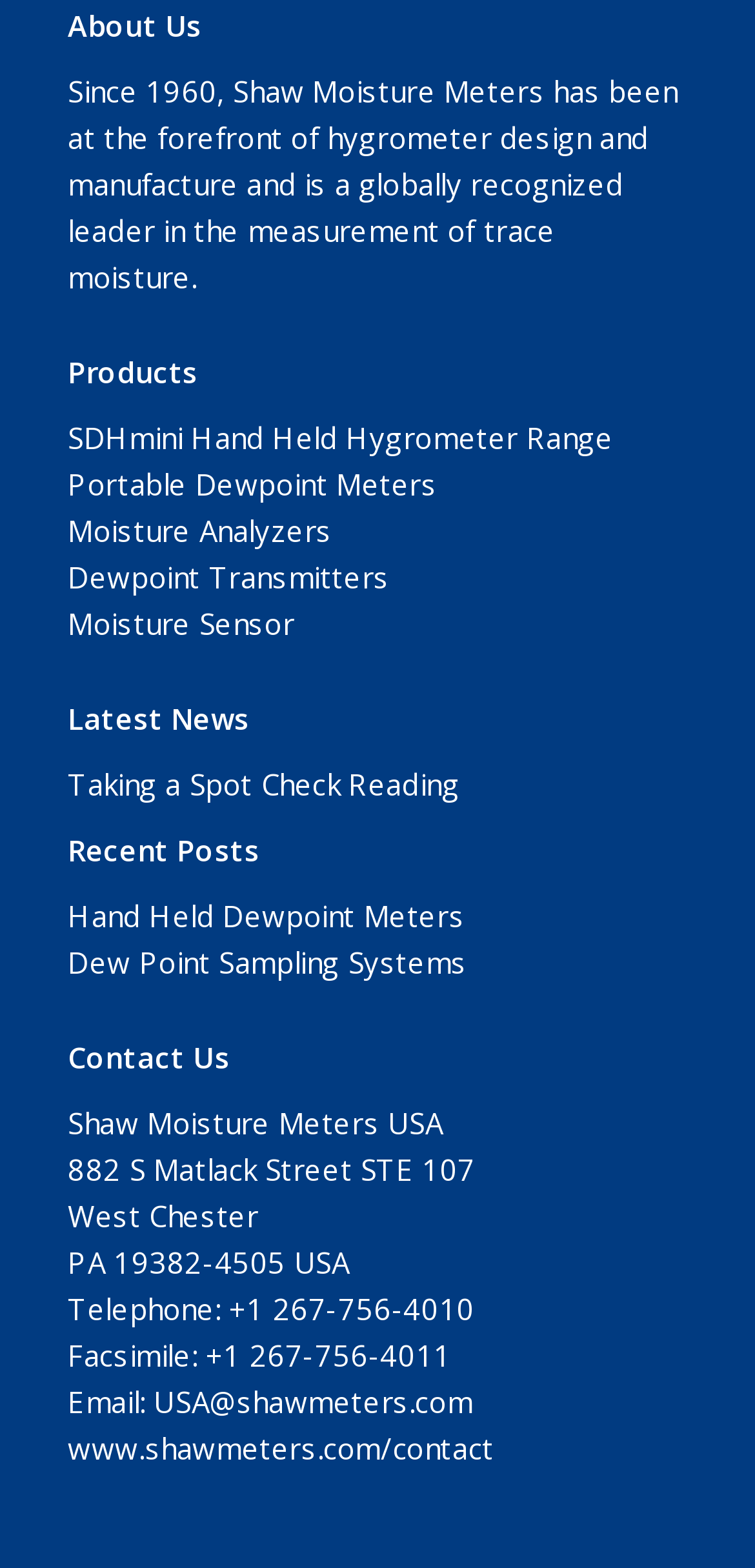What is the company's name?
Using the information presented in the image, please offer a detailed response to the question.

The company's name is mentioned in the 'About Us' section and also in the 'Contact Us' section as 'Shaw Moisture Meters USA'.